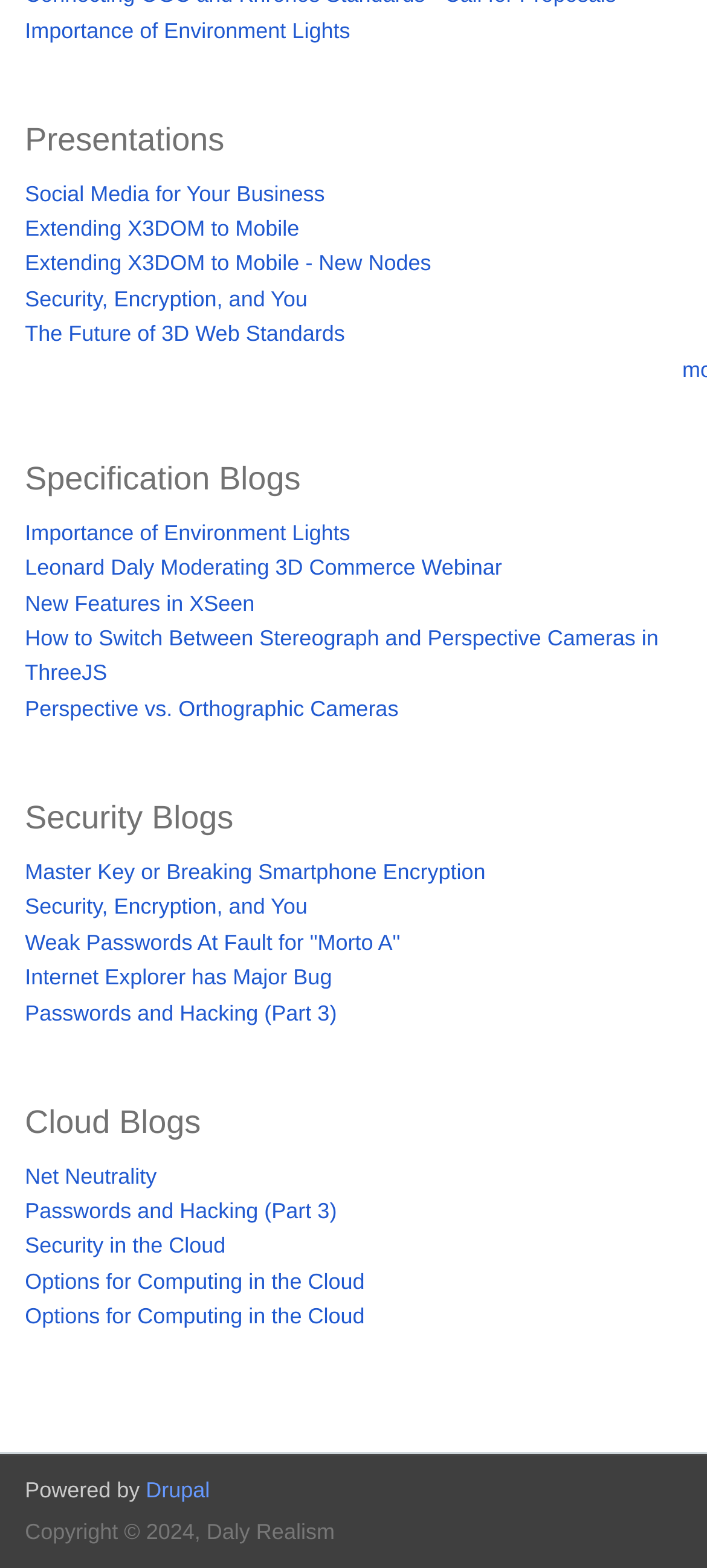Could you indicate the bounding box coordinates of the region to click in order to complete this instruction: "Visit 'Social Media for Your Business'".

[0.035, 0.115, 0.459, 0.131]